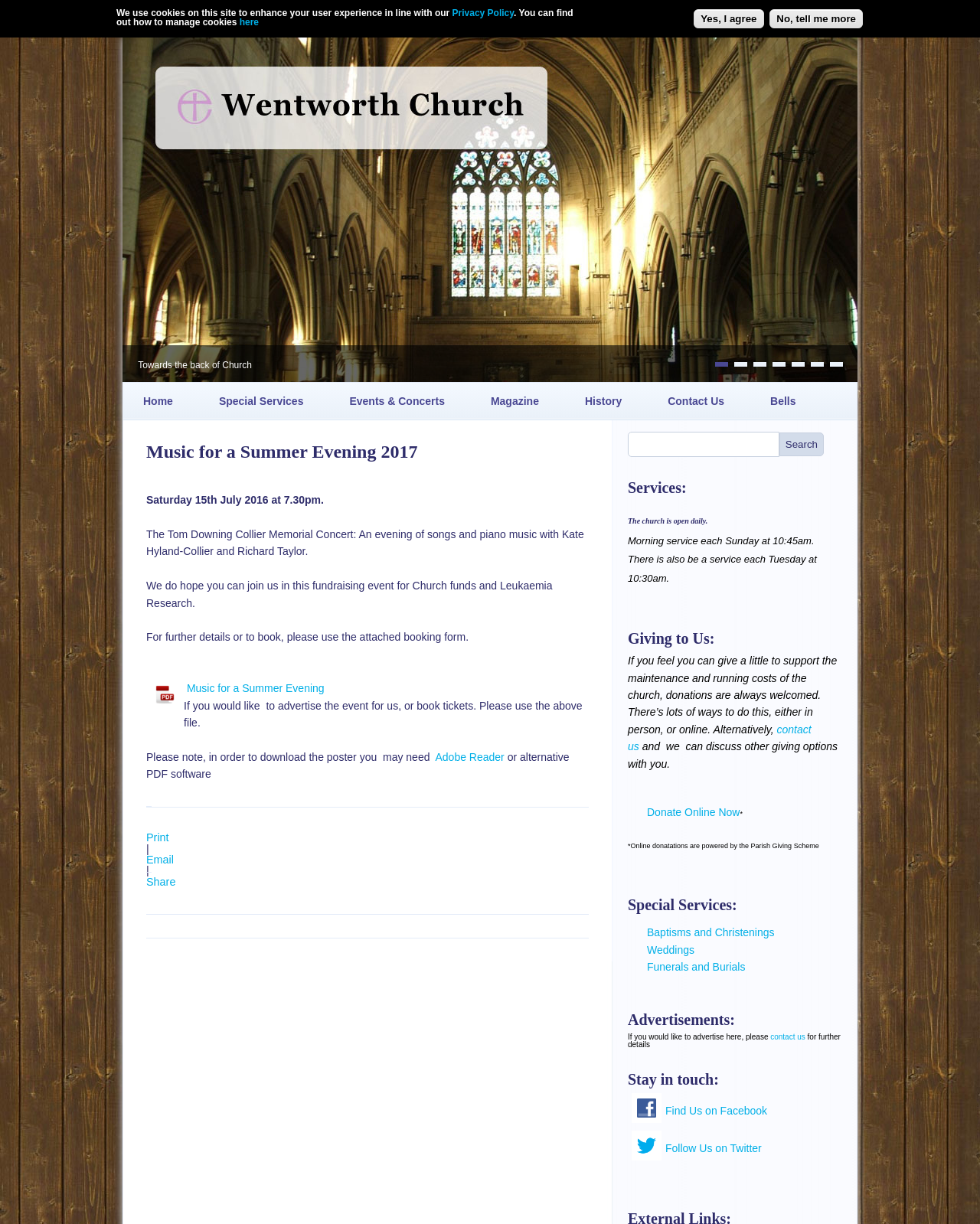Determine the bounding box coordinates of the target area to click to execute the following instruction: "Donate online now."

[0.66, 0.658, 0.755, 0.668]